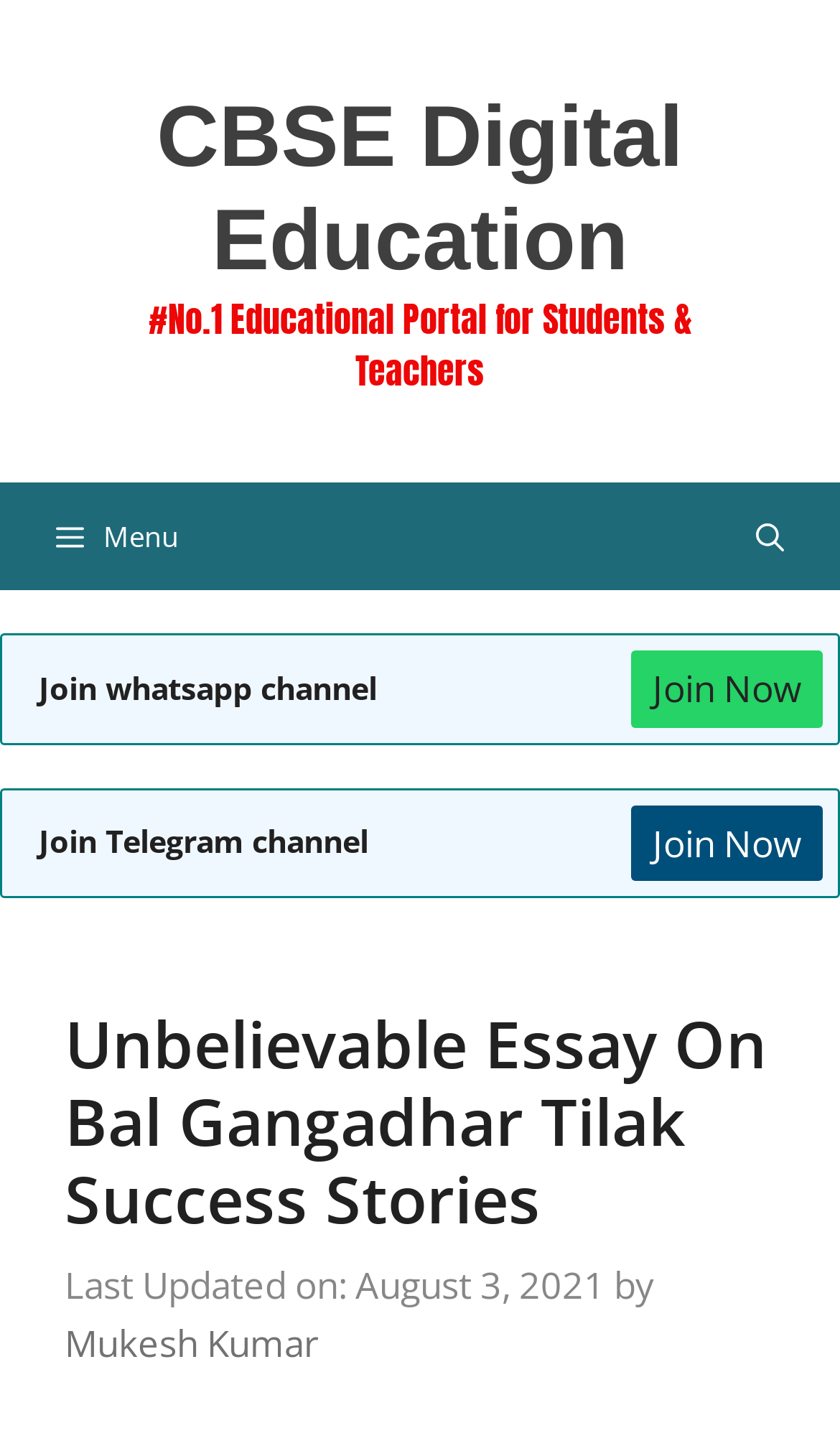Locate the bounding box of the UI element based on this description: "Toggle navigation". Provide four float numbers between 0 and 1 as [left, top, right, bottom].

None